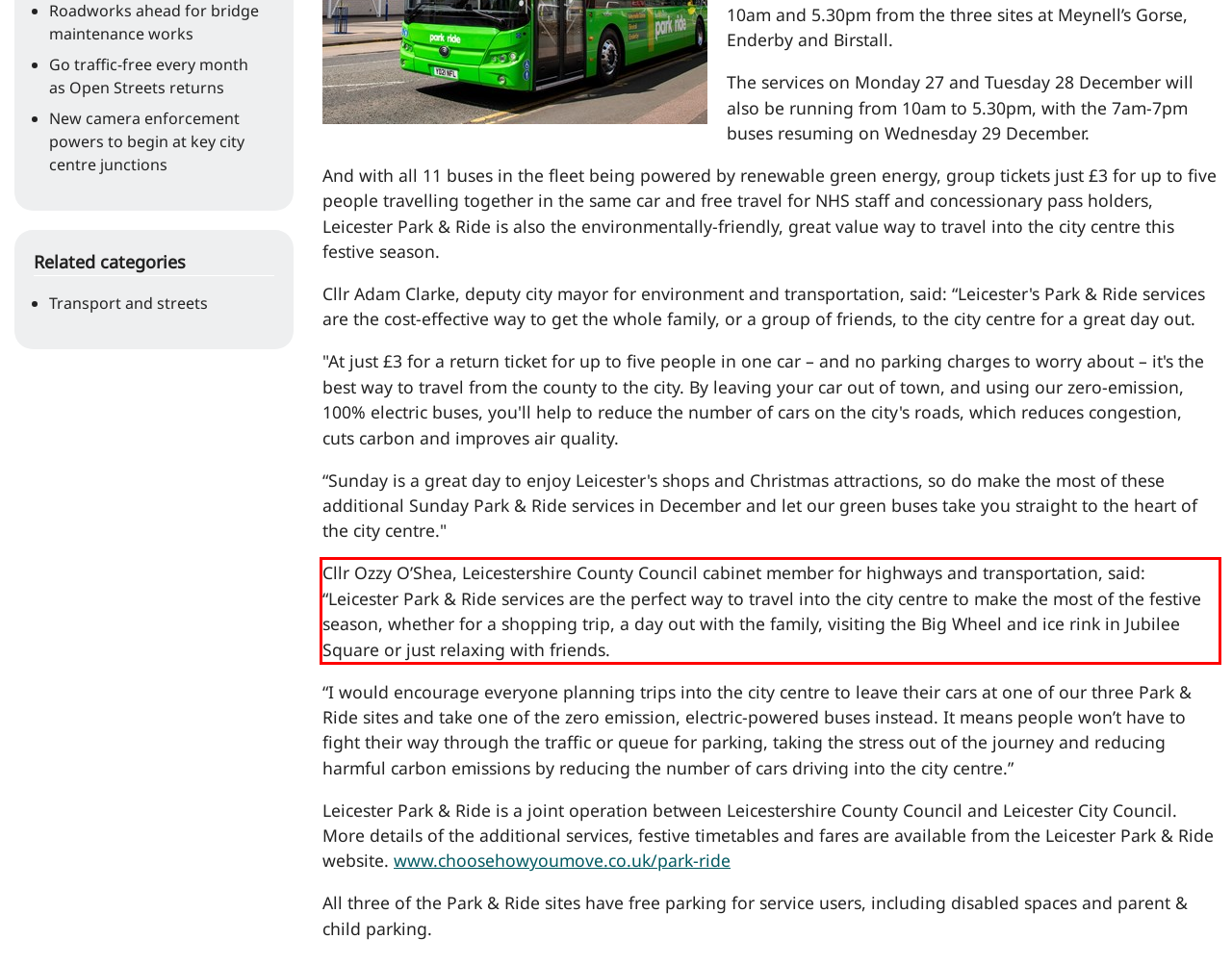Please examine the webpage screenshot containing a red bounding box and use OCR to recognize and output the text inside the red bounding box.

Cllr Ozzy O’Shea, Leicestershire County Council cabinet member for highways and transportation, said: “Leicester Park & Ride services are the perfect way to travel into the city centre to make the most of the festive season, whether for a shopping trip, a day out with the family, visiting the Big Wheel and ice rink in Jubilee Square or just relaxing with friends.